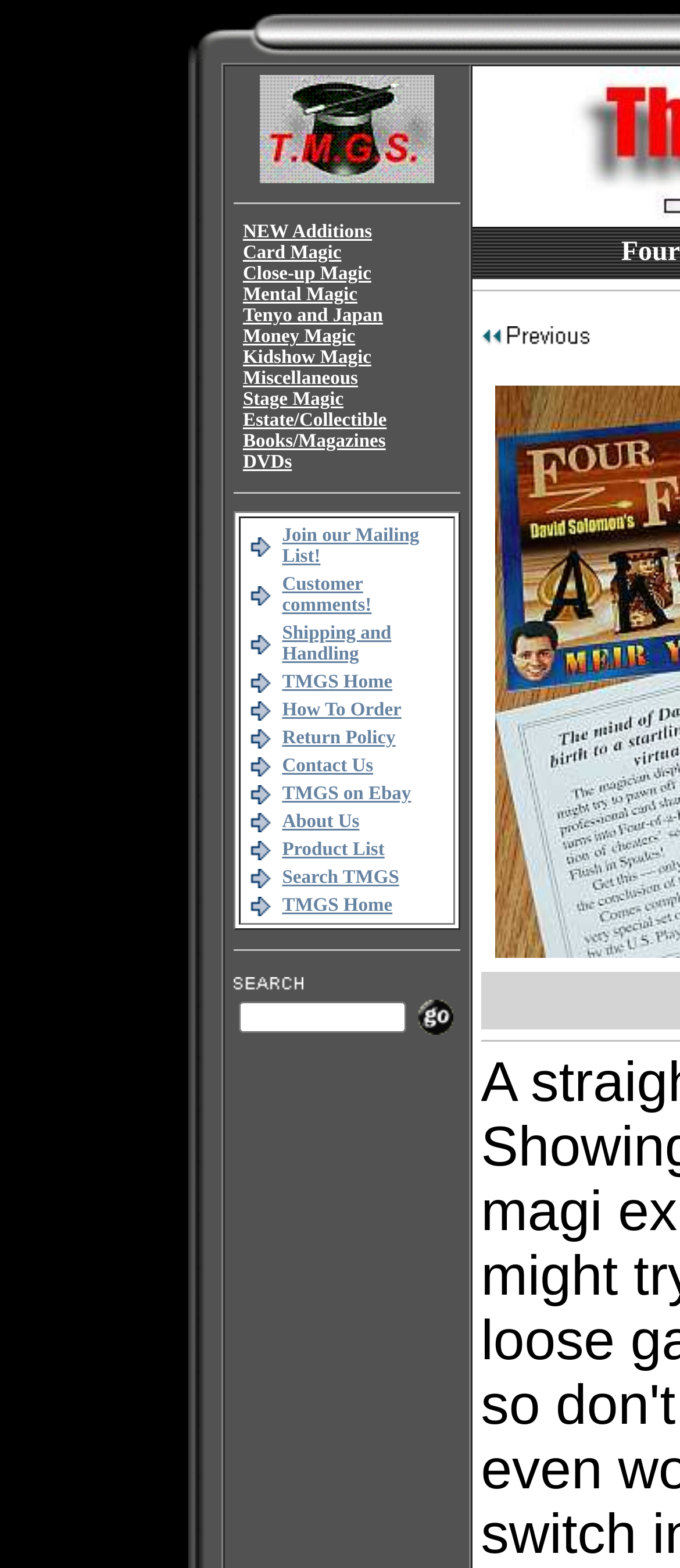Please identify the bounding box coordinates of the area that needs to be clicked to fulfill the following instruction: "Click on the 'TMGS Home' link."

[0.415, 0.428, 0.577, 0.442]